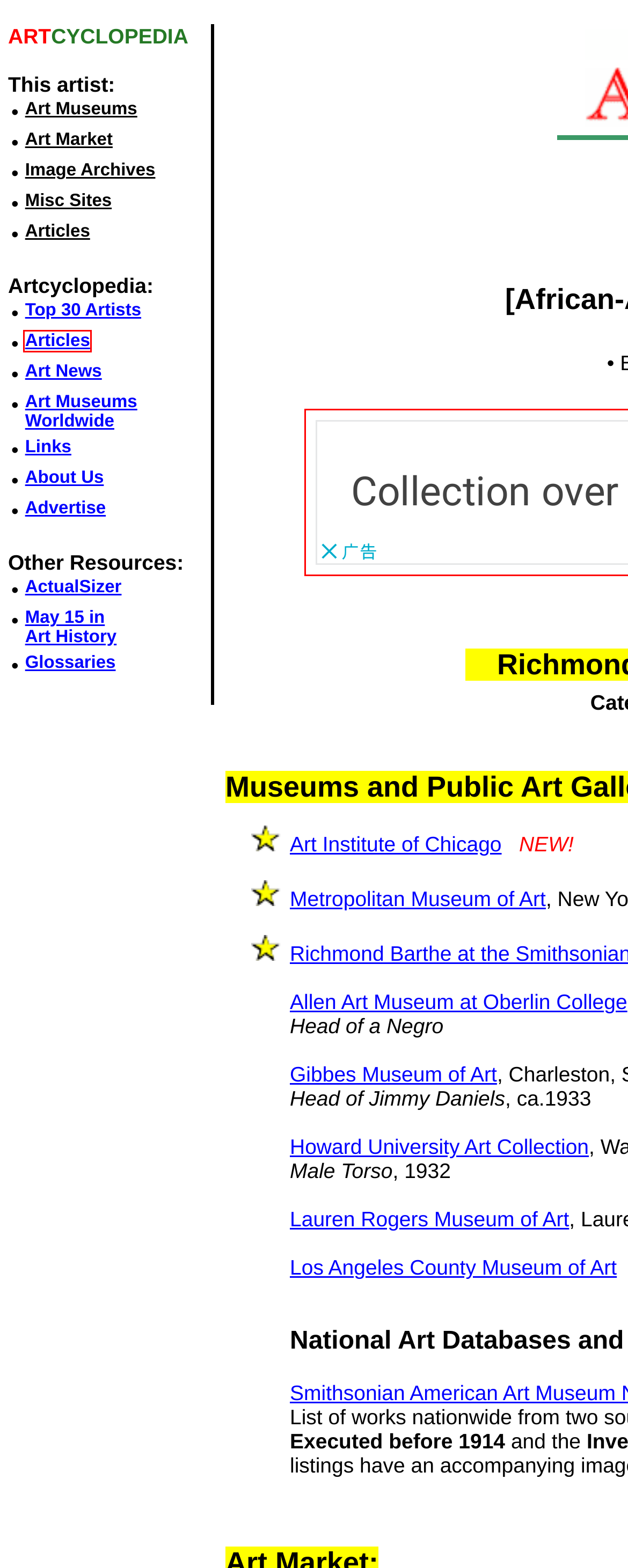Analyze the webpage screenshot with a red bounding box highlighting a UI element. Select the description that best matches the new webpage after clicking the highlighted element. Here are the options:
A. General Fine Art Links
B. About the Artcyclopedia
C. Art cyclopedia: The Fine Art Search Engine
D. Artcyclopedia: Most Popular Artists
E. Venetian Rivals
F. Art Museums Worldwide
G. ActualSizer: View art works online at their real-life actual size
H. Bernard Safran, Artist

E